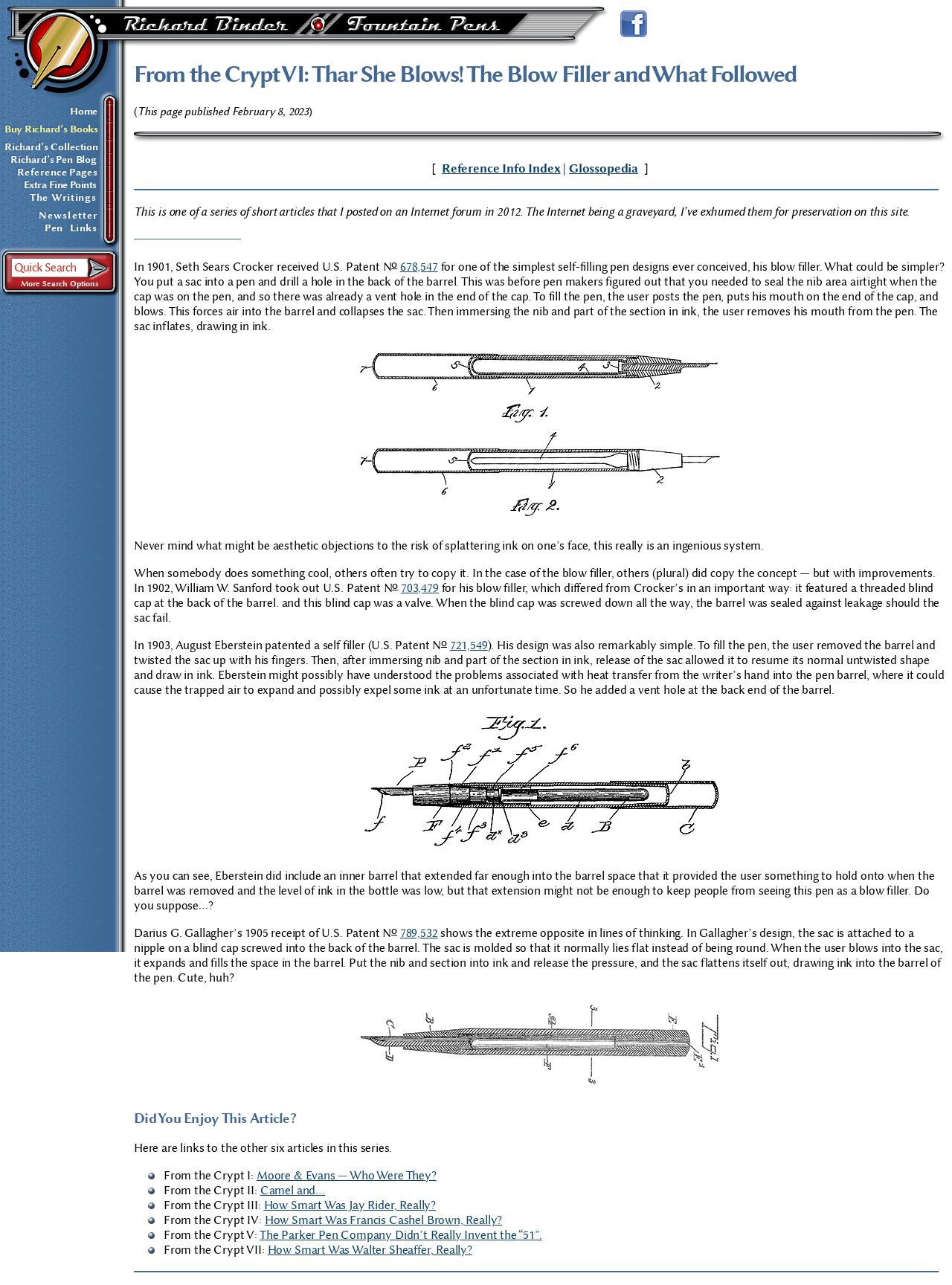What is the name of the website?
Please provide a single word or phrase answer based on the image.

RichardsPens.com